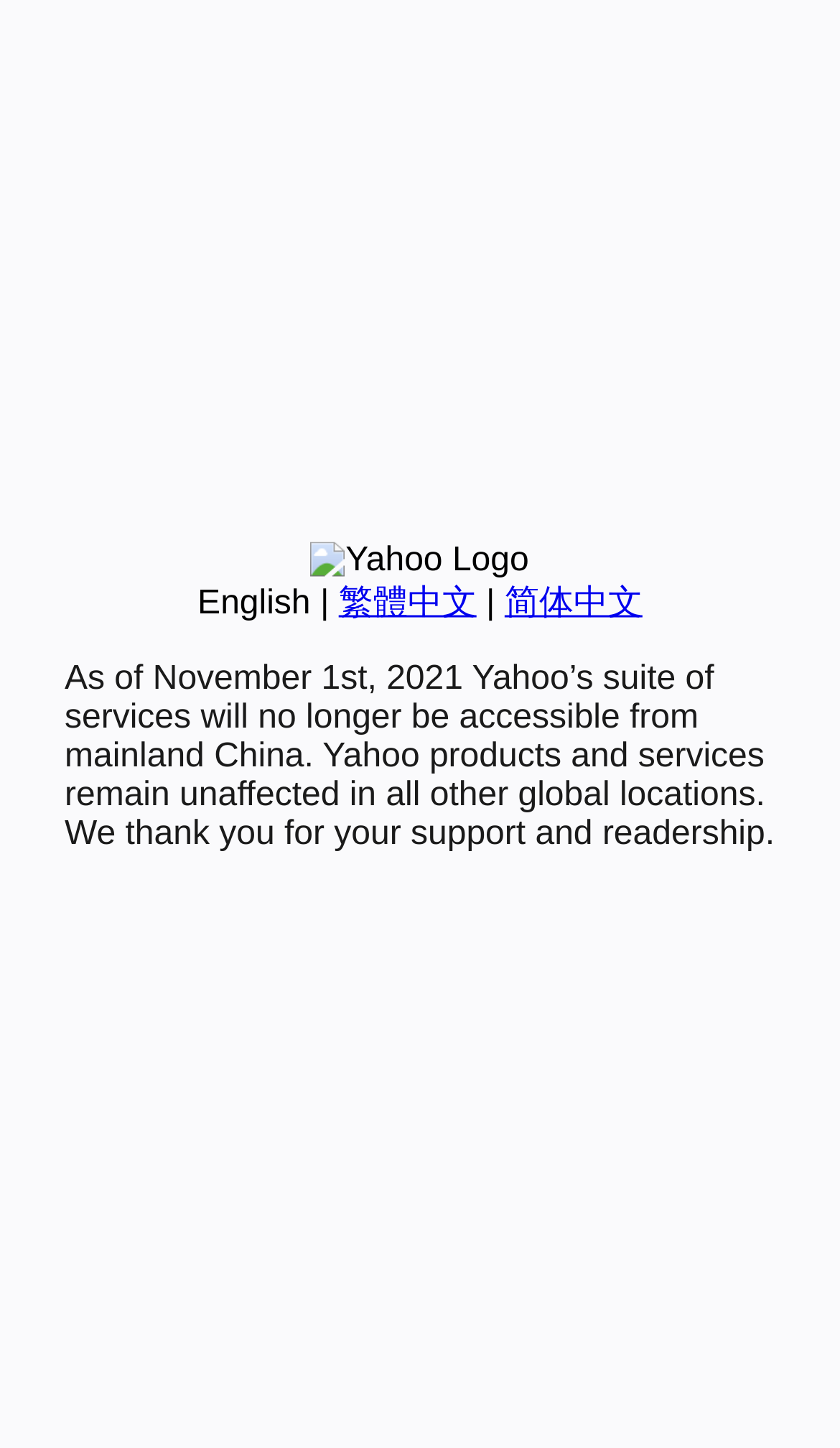Locate the UI element described by 简体中文 and provide its bounding box coordinates. Use the format (top-left x, top-left y, bottom-right x, bottom-right y) with all values as floating point numbers between 0 and 1.

[0.601, 0.404, 0.765, 0.429]